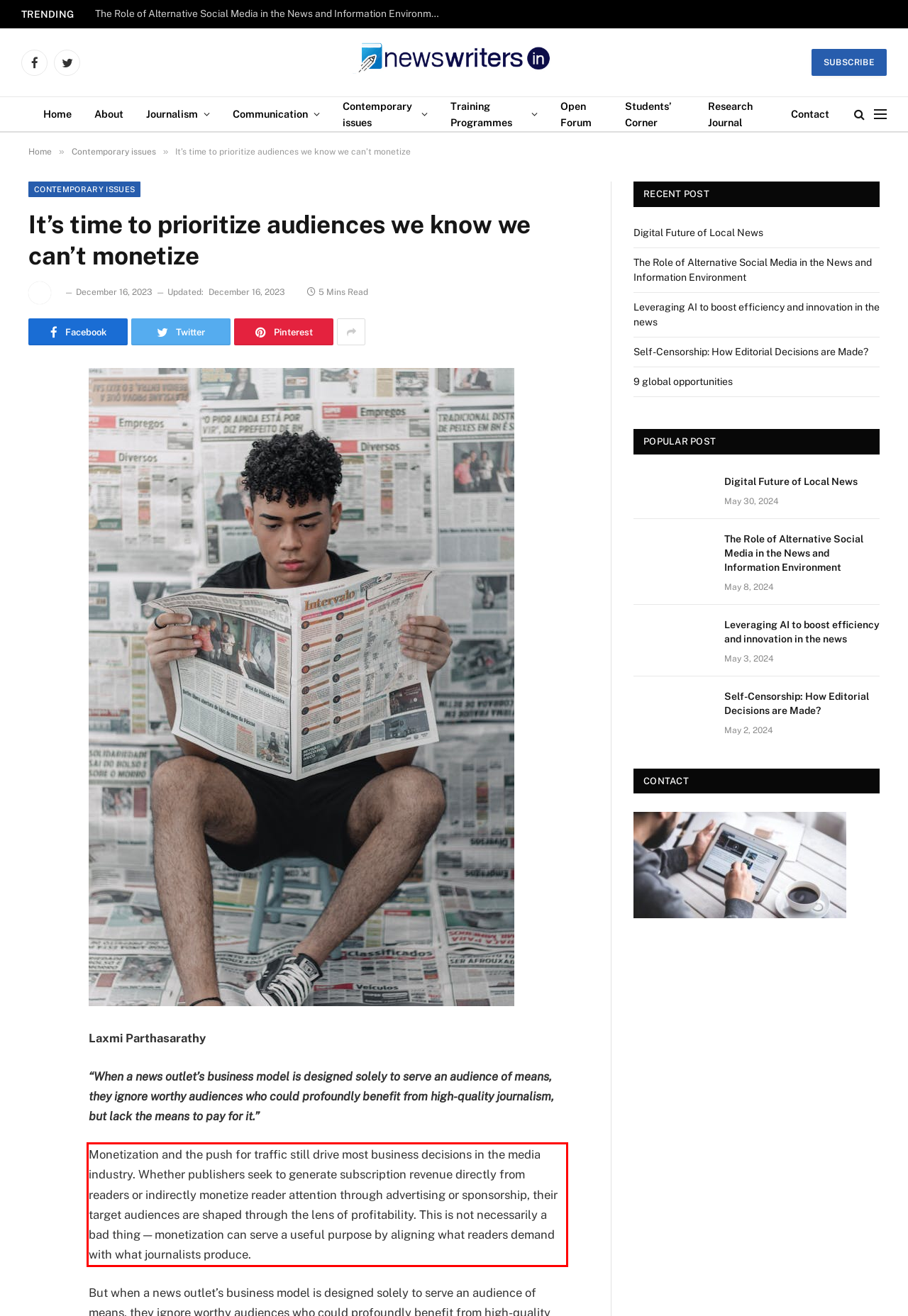Given a screenshot of a webpage with a red bounding box, please identify and retrieve the text inside the red rectangle.

Monetization and the push for traffic still drive most business decisions in the media industry. Whether publishers seek to generate subscription revenue directly from readers or indirectly monetize reader attention through advertising or sponsorship, their target audiences are shaped through the lens of profitability. This is not necessarily a bad thing — monetization can serve a useful purpose by aligning what readers demand with what journalists produce.